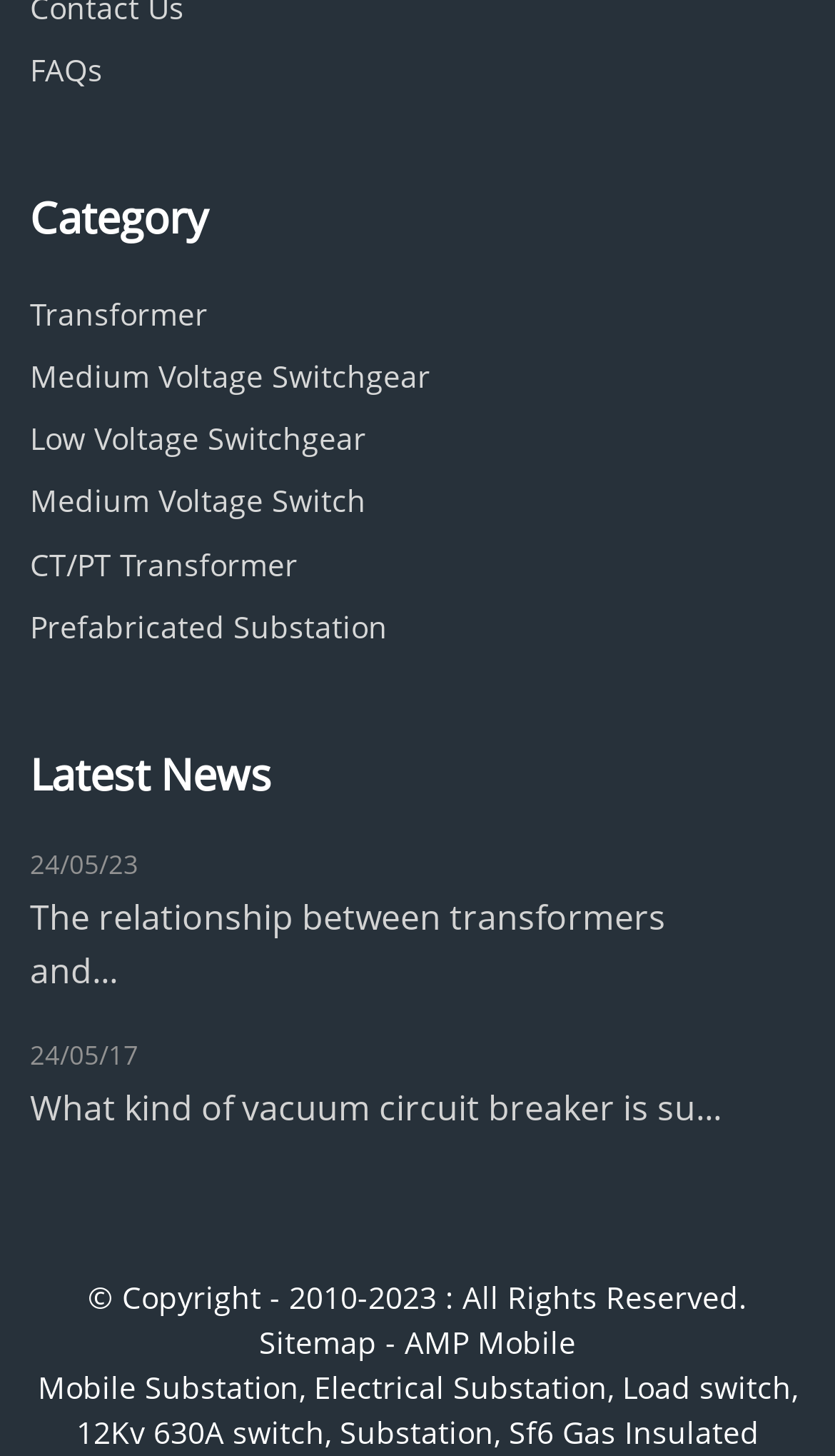Specify the bounding box coordinates of the area to click in order to execute this command: 'Read about The relationship between transformers and...'. The coordinates should consist of four float numbers ranging from 0 to 1, and should be formatted as [left, top, right, bottom].

[0.036, 0.614, 0.797, 0.683]